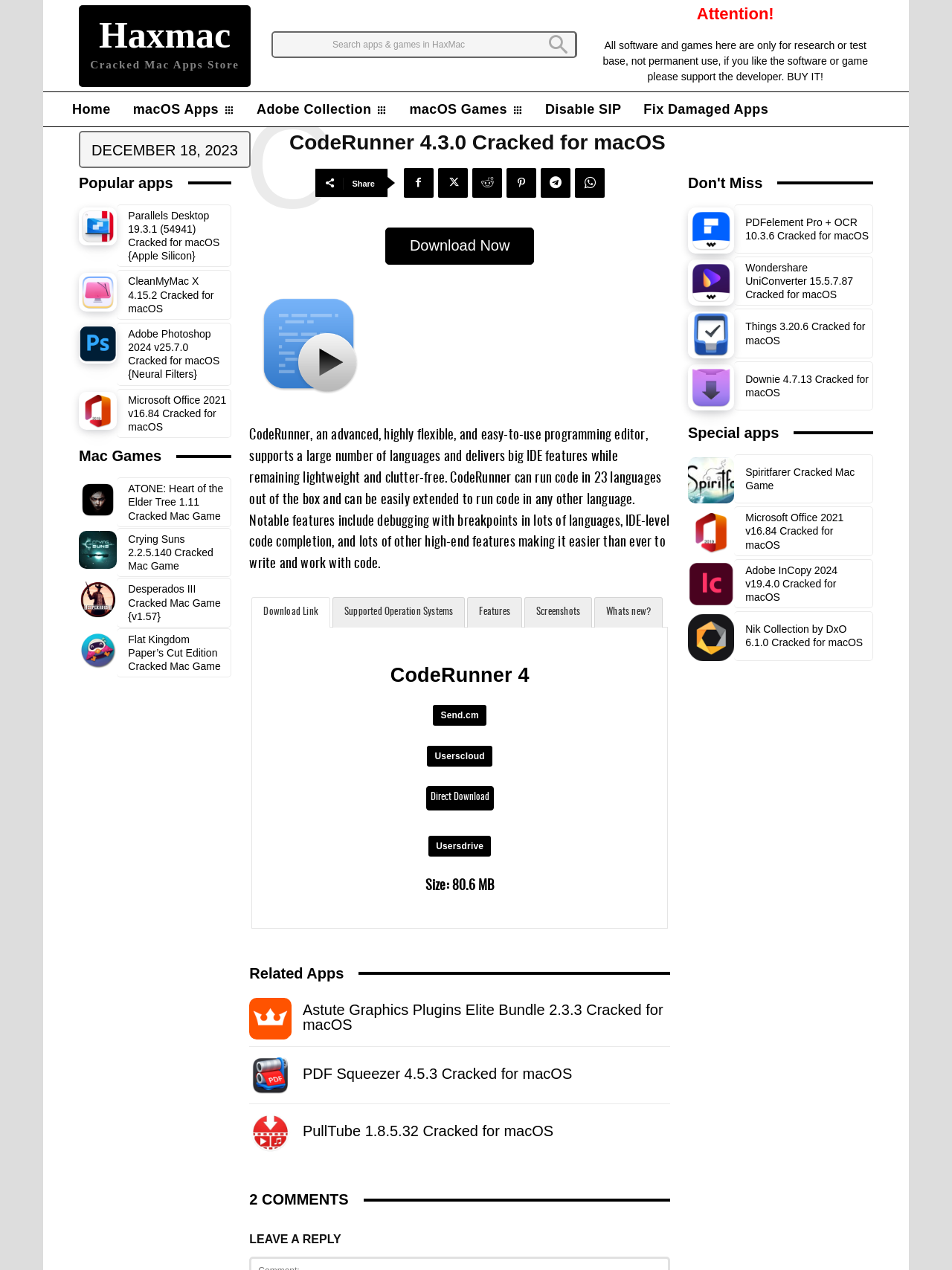What is the name of the programming editor?
Answer the question with a single word or phrase derived from the image.

CodeRunner